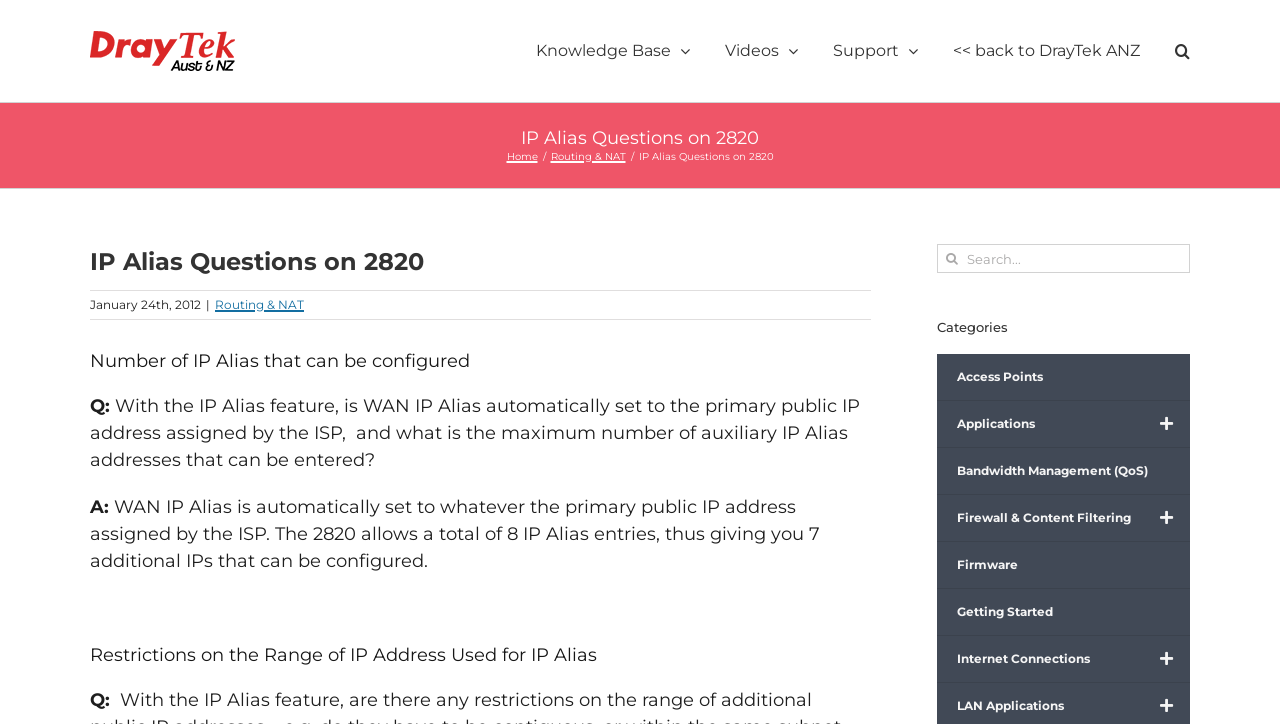Can you specify the bounding box coordinates of the area that needs to be clicked to fulfill the following instruction: "Search for something"?

[0.732, 0.337, 0.93, 0.377]